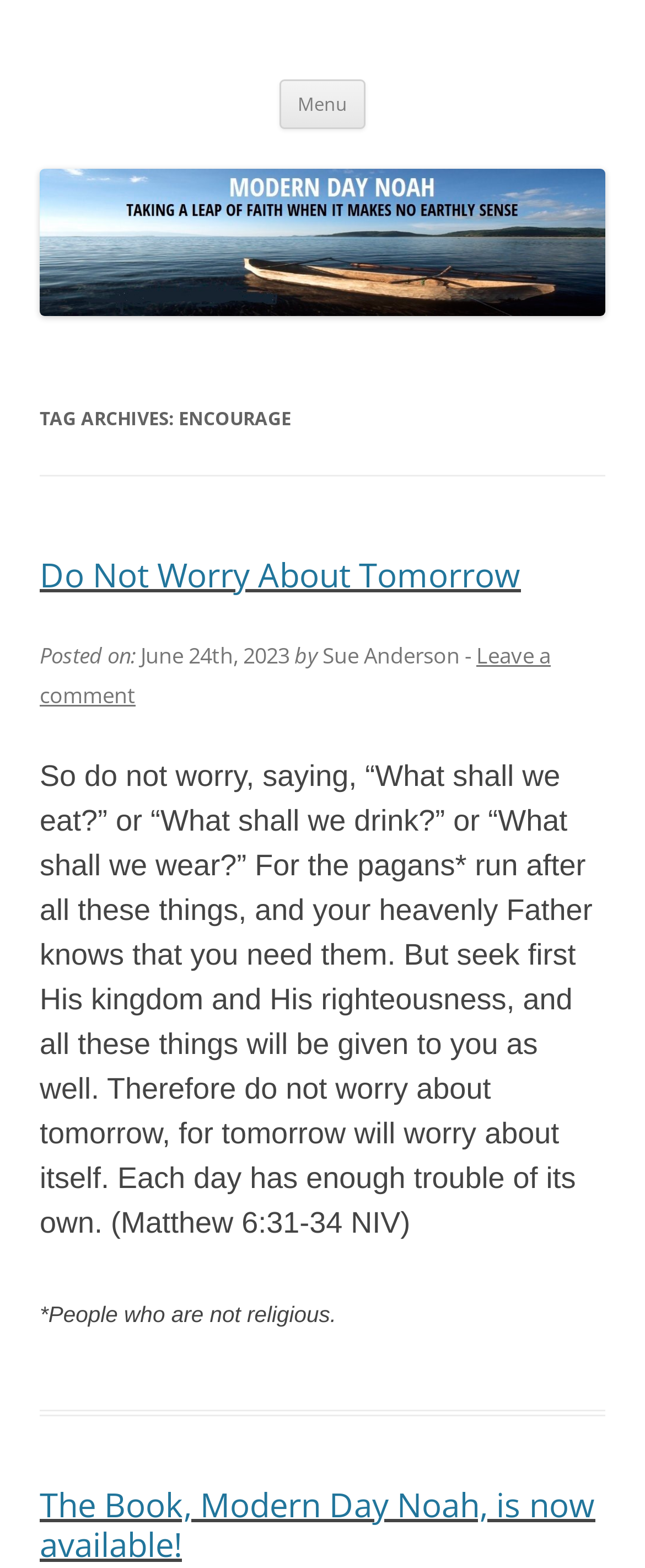Identify the coordinates of the bounding box for the element described below: "News". Return the coordinates as four float numbers between 0 and 1: [left, top, right, bottom].

None